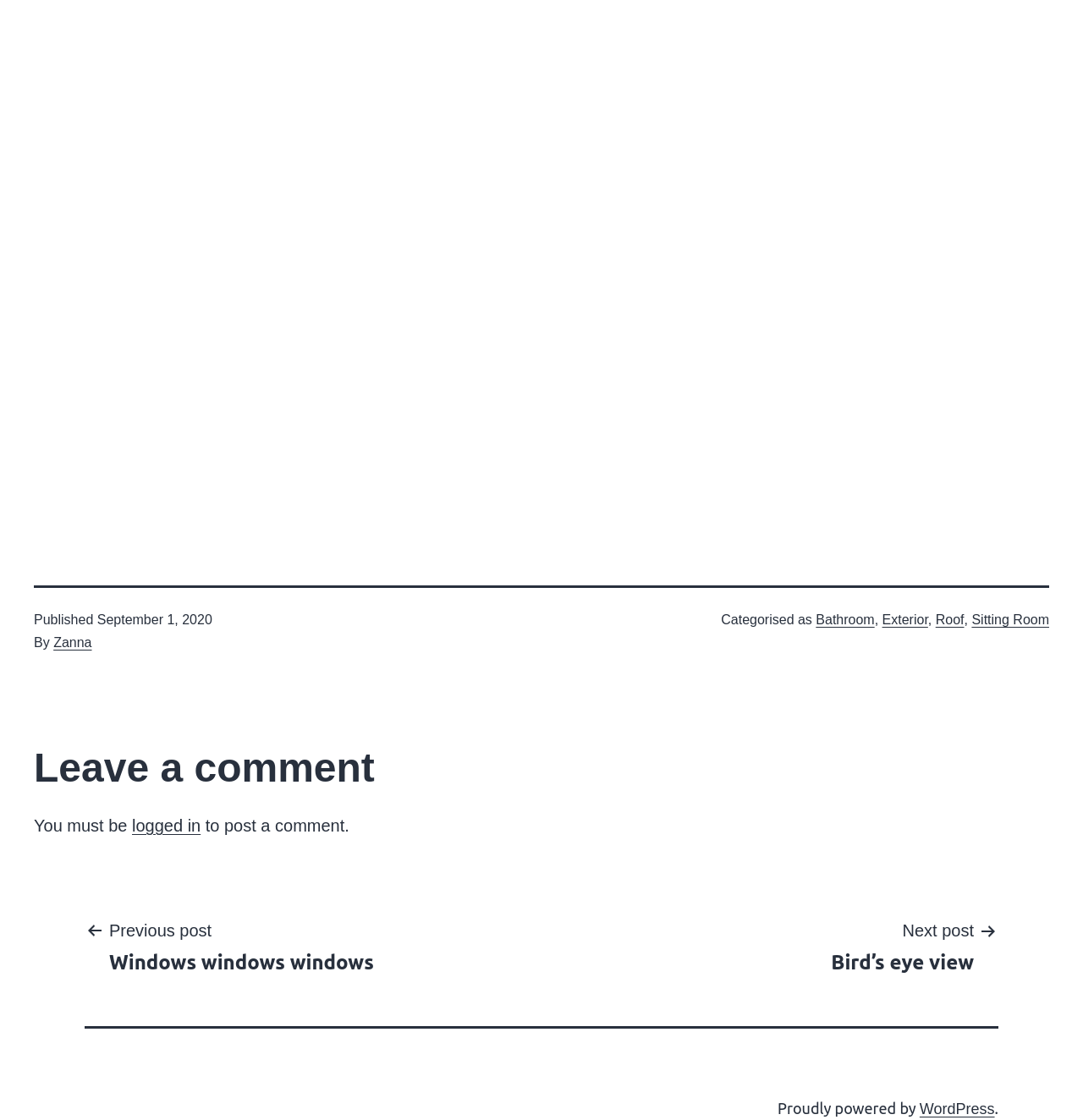Determine the bounding box coordinates in the format (top-left x, top-left y, bottom-right x, bottom-right y). Ensure all values are floating point numbers between 0 and 1. Identify the bounding box of the UI element described by: WordPress

[0.849, 0.983, 0.918, 0.998]